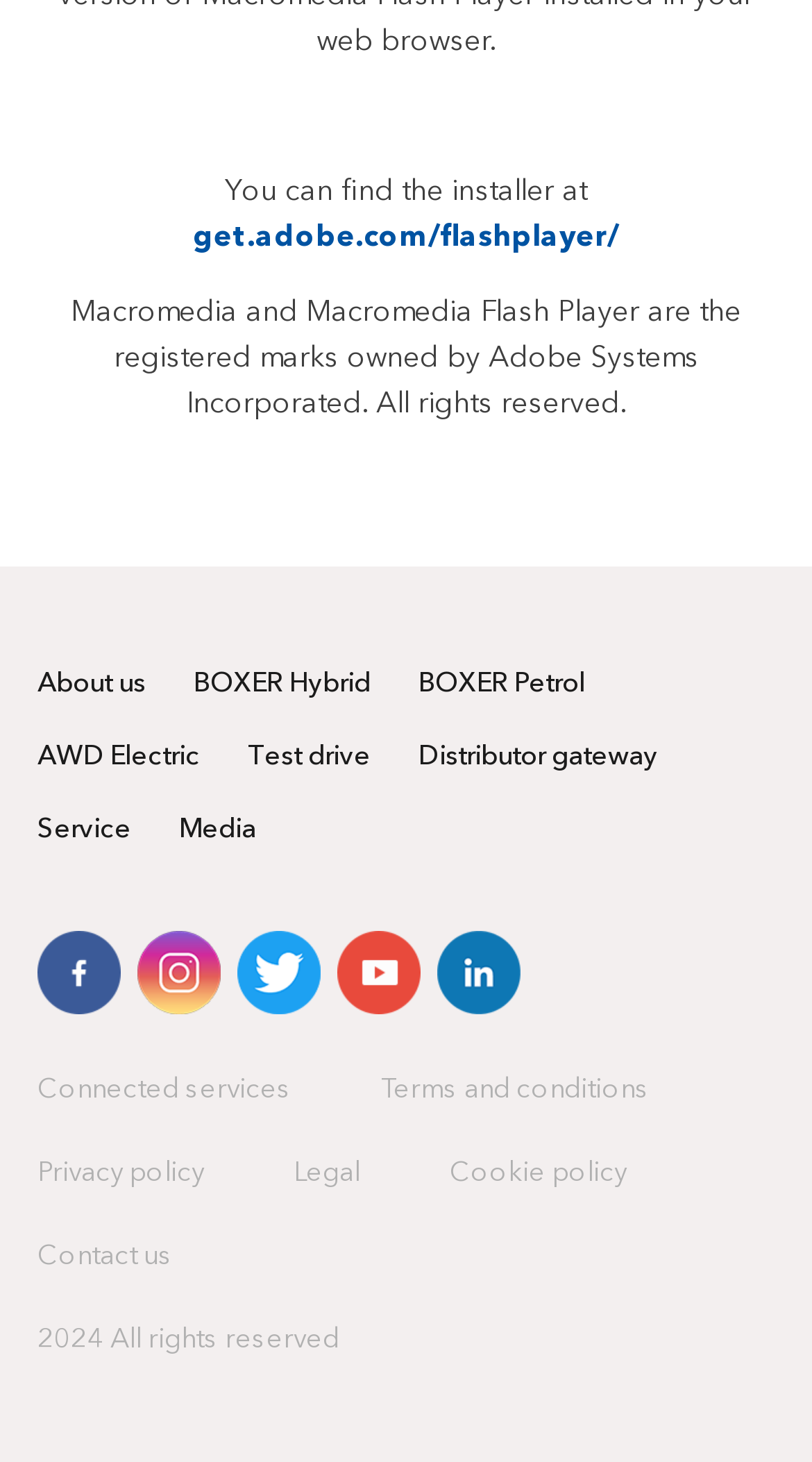What is the copyright year?
Provide a short answer using one word or a brief phrase based on the image.

2024